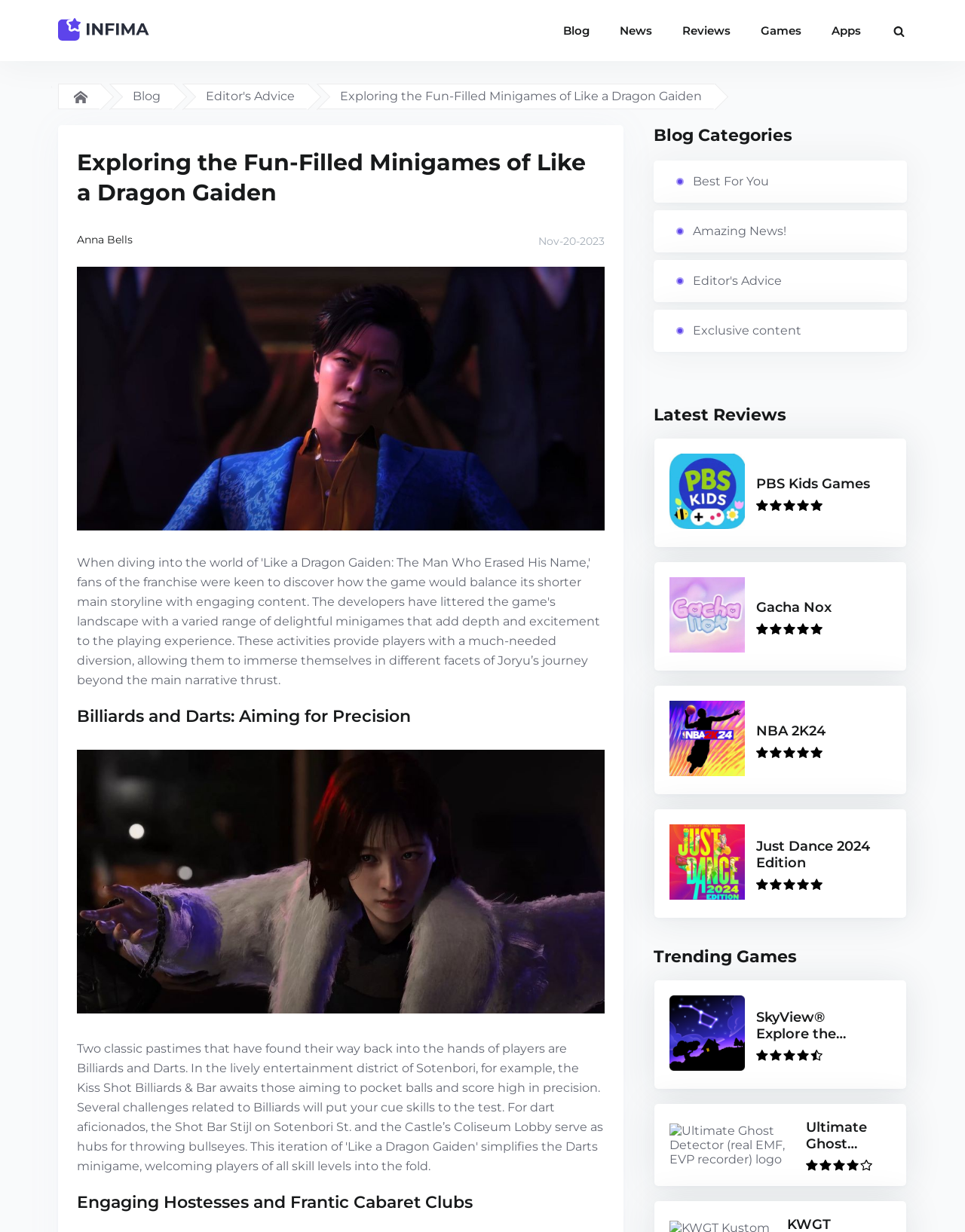Locate the bounding box coordinates of the item that should be clicked to fulfill the instruction: "Check the review of 'PBS Kids Games'".

[0.678, 0.356, 0.939, 0.444]